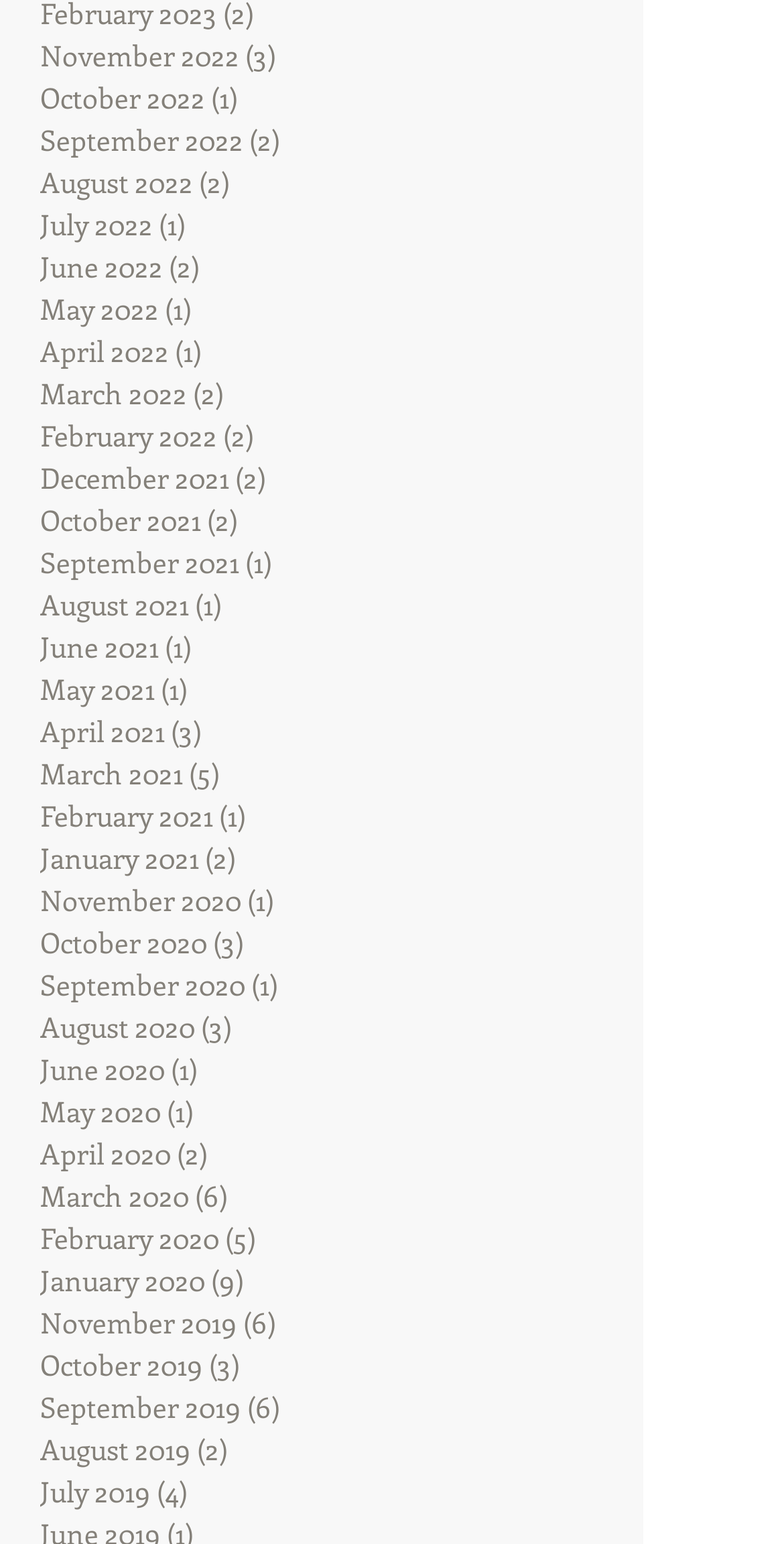Please indicate the bounding box coordinates of the element's region to be clicked to achieve the instruction: "View October 2021 posts". Provide the coordinates as four float numbers between 0 and 1, i.e., [left, top, right, bottom].

[0.051, 0.324, 0.769, 0.351]